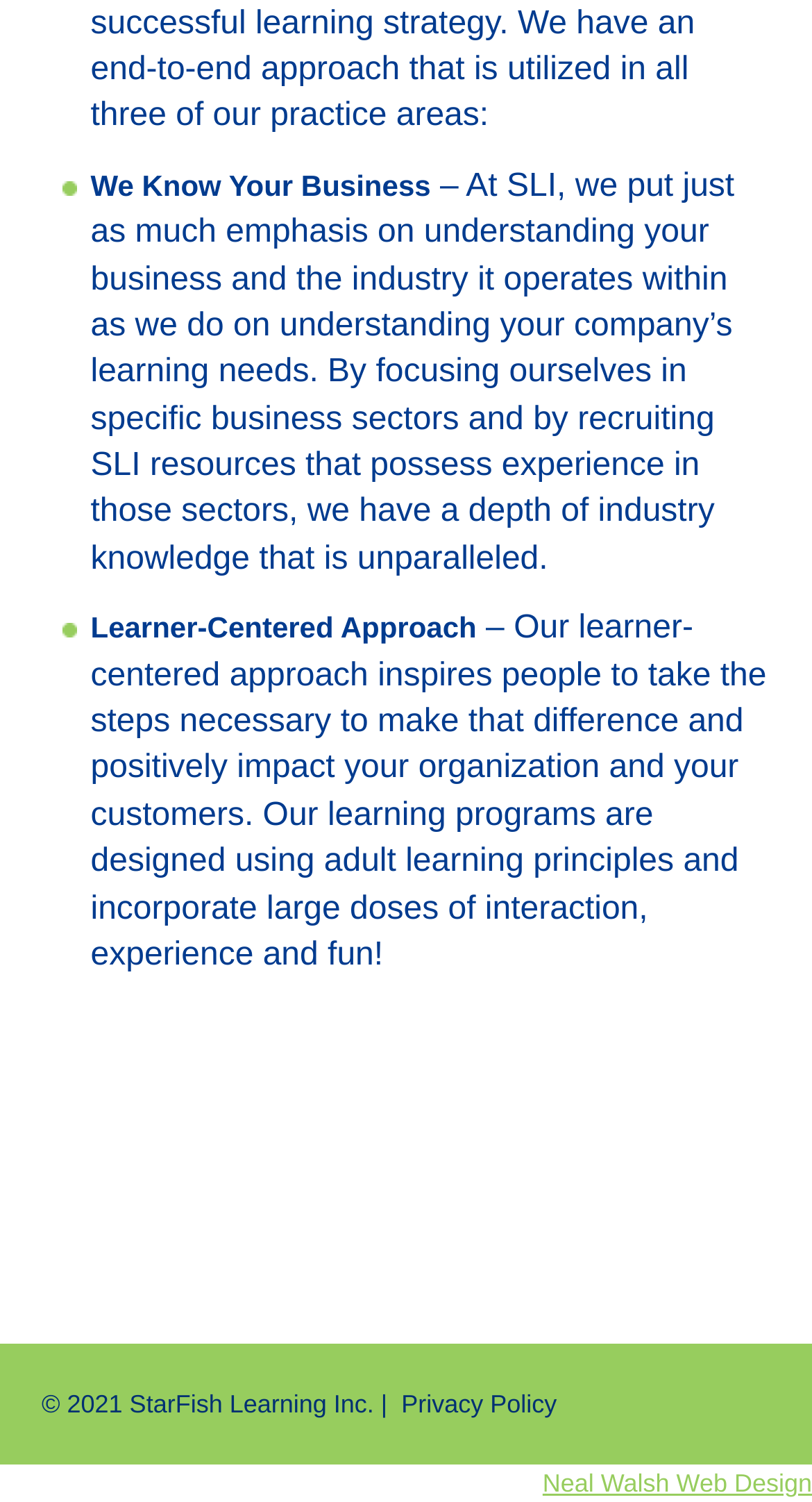Show the bounding box coordinates for the HTML element described as: "Privacy Policy".

[0.494, 0.925, 0.686, 0.944]